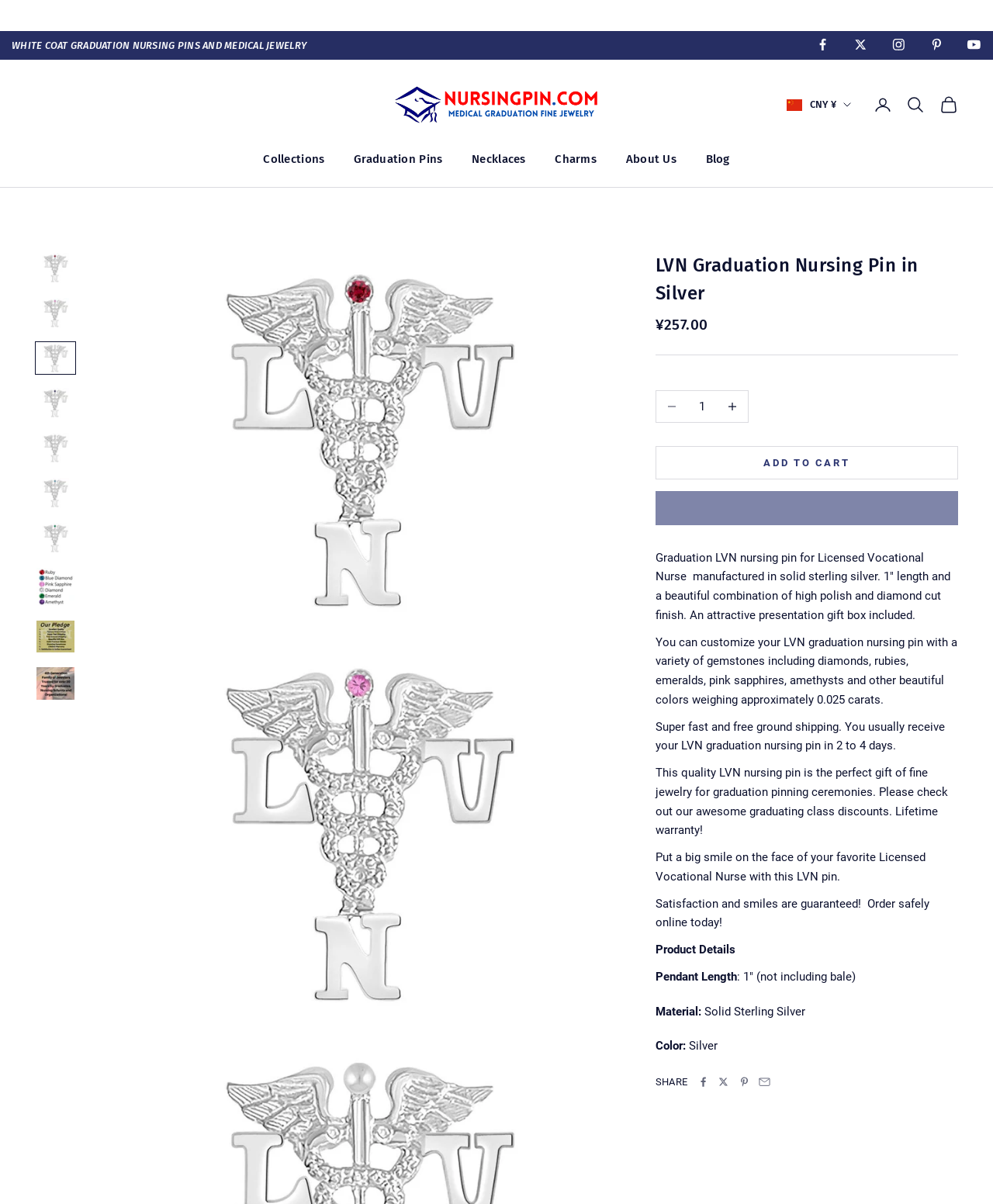Reply to the question below using a single word or brief phrase:
How many navigation links are in the primary navigation?

6